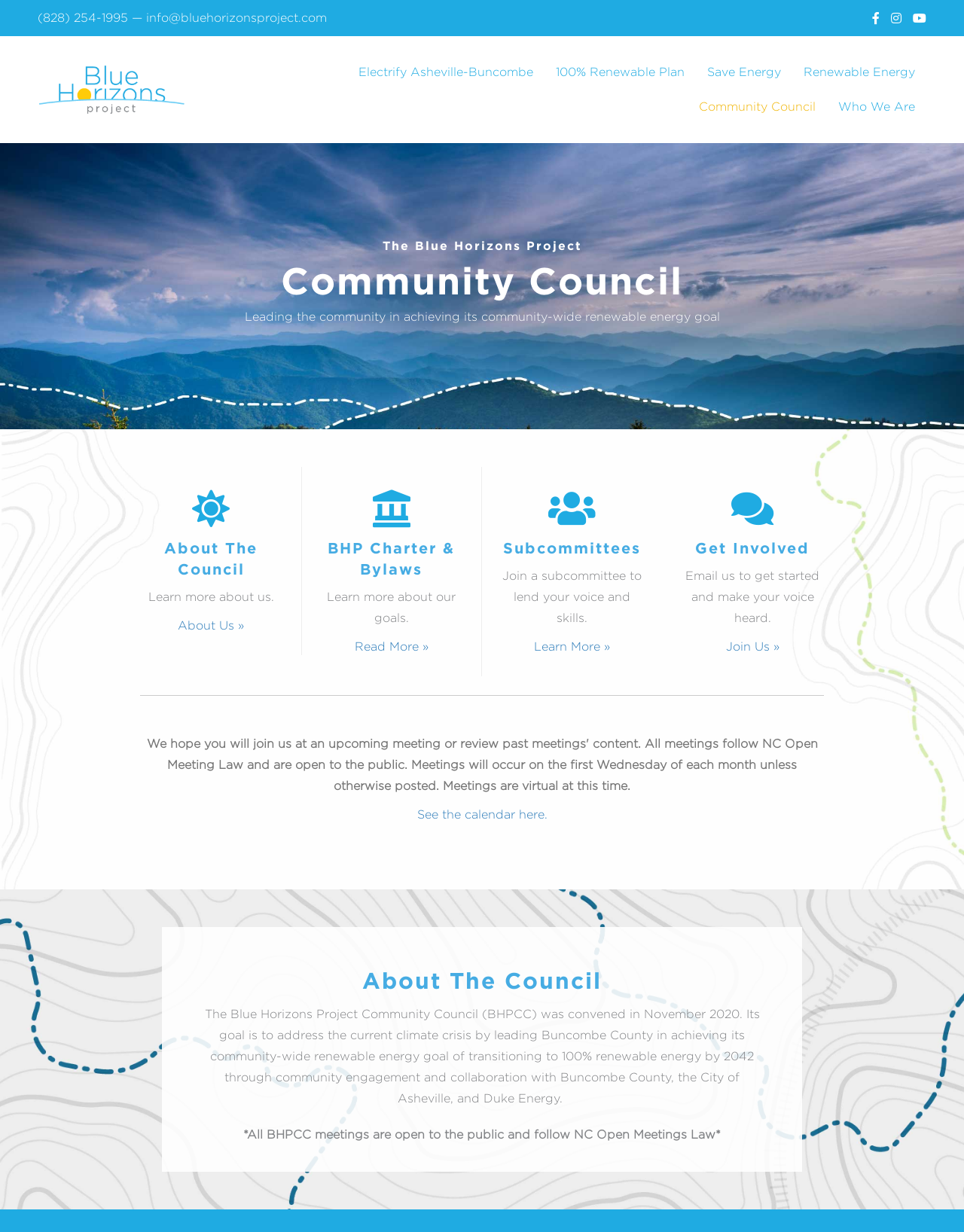Determine the bounding box coordinates of the region that needs to be clicked to achieve the task: "Read about the BHP Charter and Bylaws".

[0.332, 0.436, 0.48, 0.47]